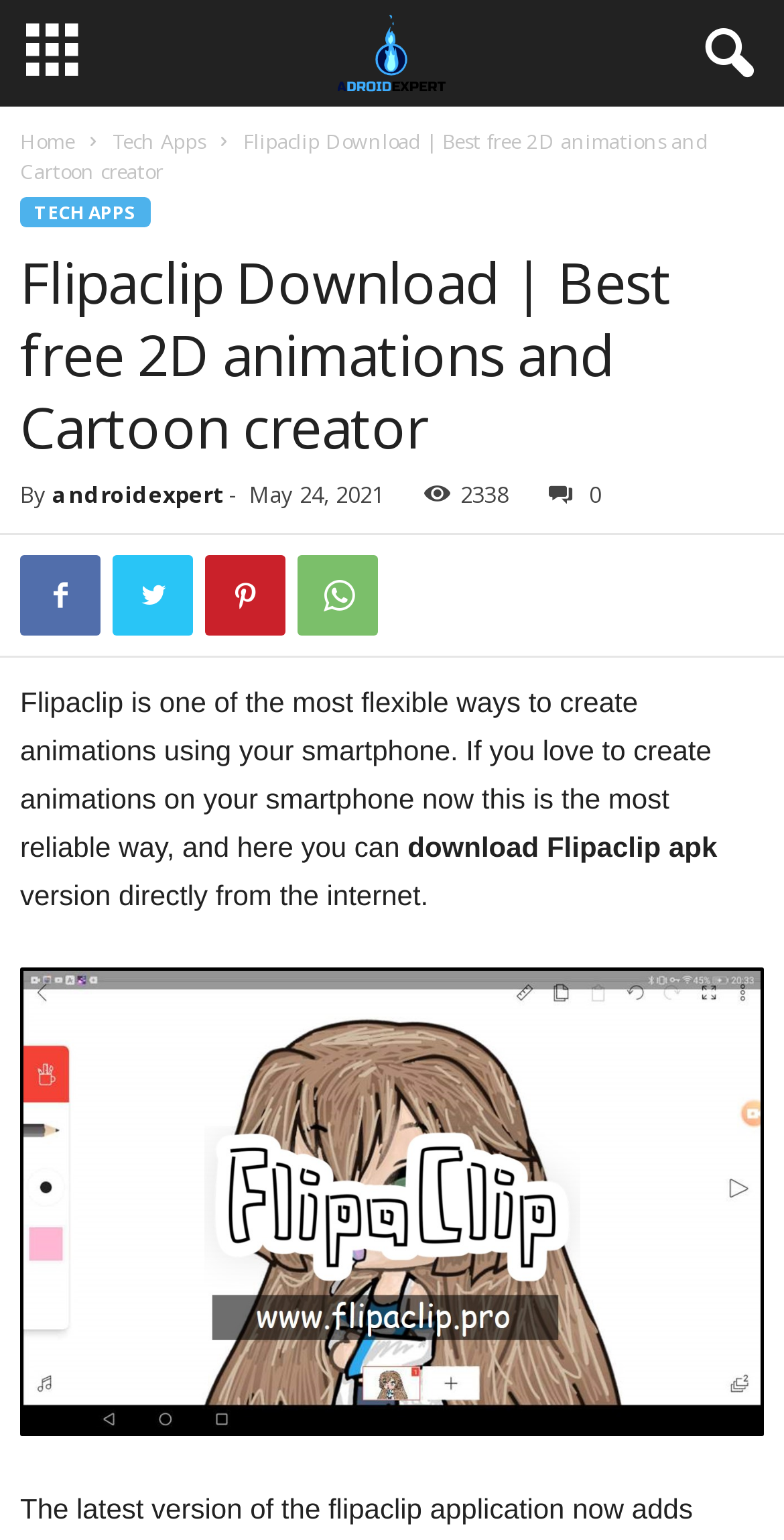Please locate and retrieve the main header text of the webpage.

Flipaclip Download | Best free 2D animations and Cartoon creator